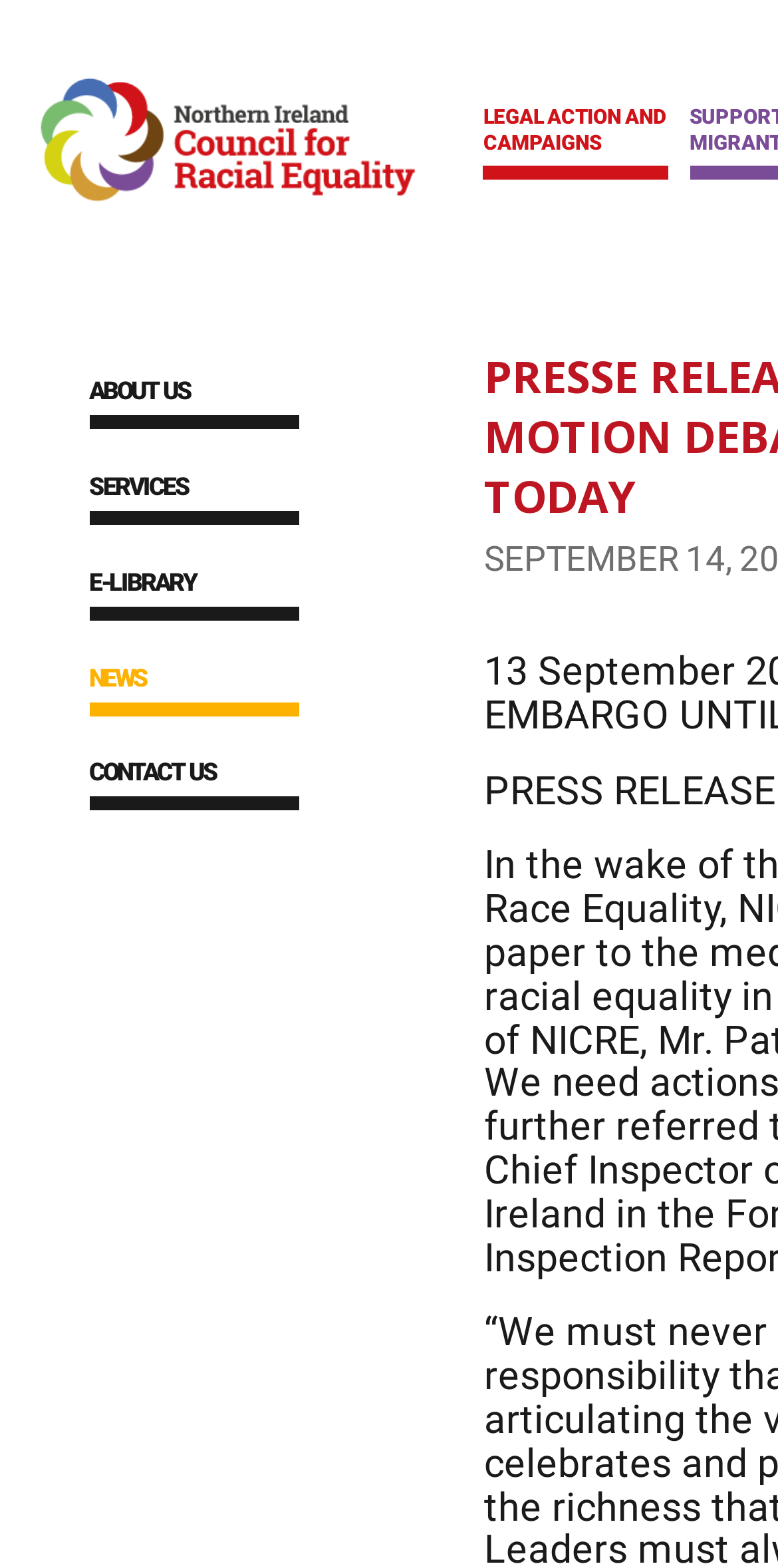Provide a thorough summary of the webpage.

The webpage appears to be a press release page from the Northern Ireland Council for Racial Equality (NICRE). At the top left, there is a link to the NICRE homepage, accompanied by a small image of the NICRE logo. 

On the top right, there are six main navigation links: "LEGAL ACTION AND CAMPAIGNS", "ABOUT US", "SERVICES", "E-LIBRARY", "NEWS", and "CONTACT US". These links are arranged vertically, with "LEGAL ACTION AND CAMPAIGNS" at the top and "CONTACT US" at the bottom.

Below the navigation links, there is a prominent header that reads "PRESS RELEASE". This header is centered and takes up most of the width of the page.

The press release itself is not explicitly mentioned in the accessibility tree, but based on the meta description, it appears to be related to the Assembly Motion debates on race equality, with a specific event happening at 4 pm today at Stormont.